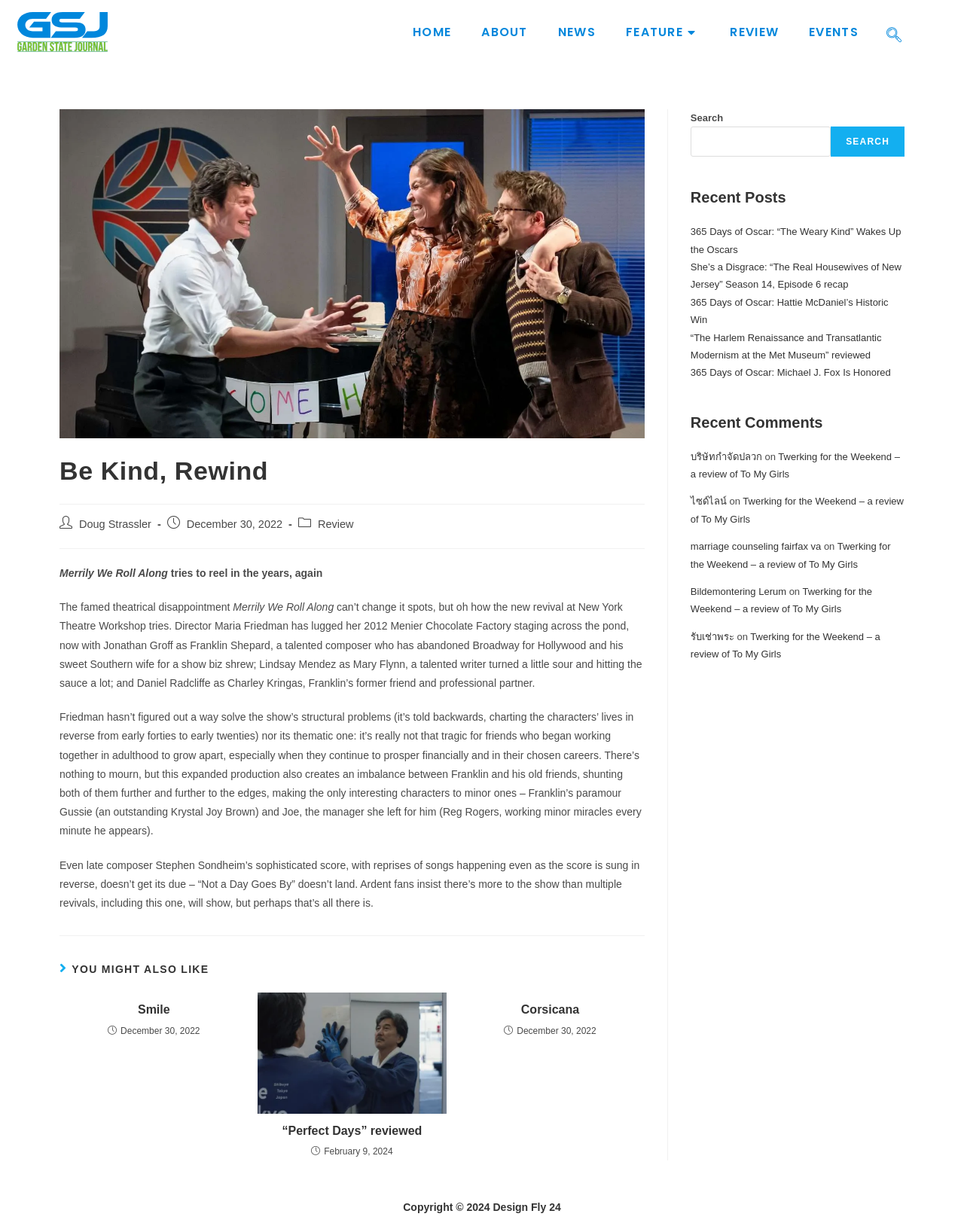Please identify the bounding box coordinates of the region to click in order to complete the task: "View the article 'Be Kind, Rewind'". The coordinates must be four float numbers between 0 and 1, specified as [left, top, right, bottom].

[0.062, 0.368, 0.669, 0.41]